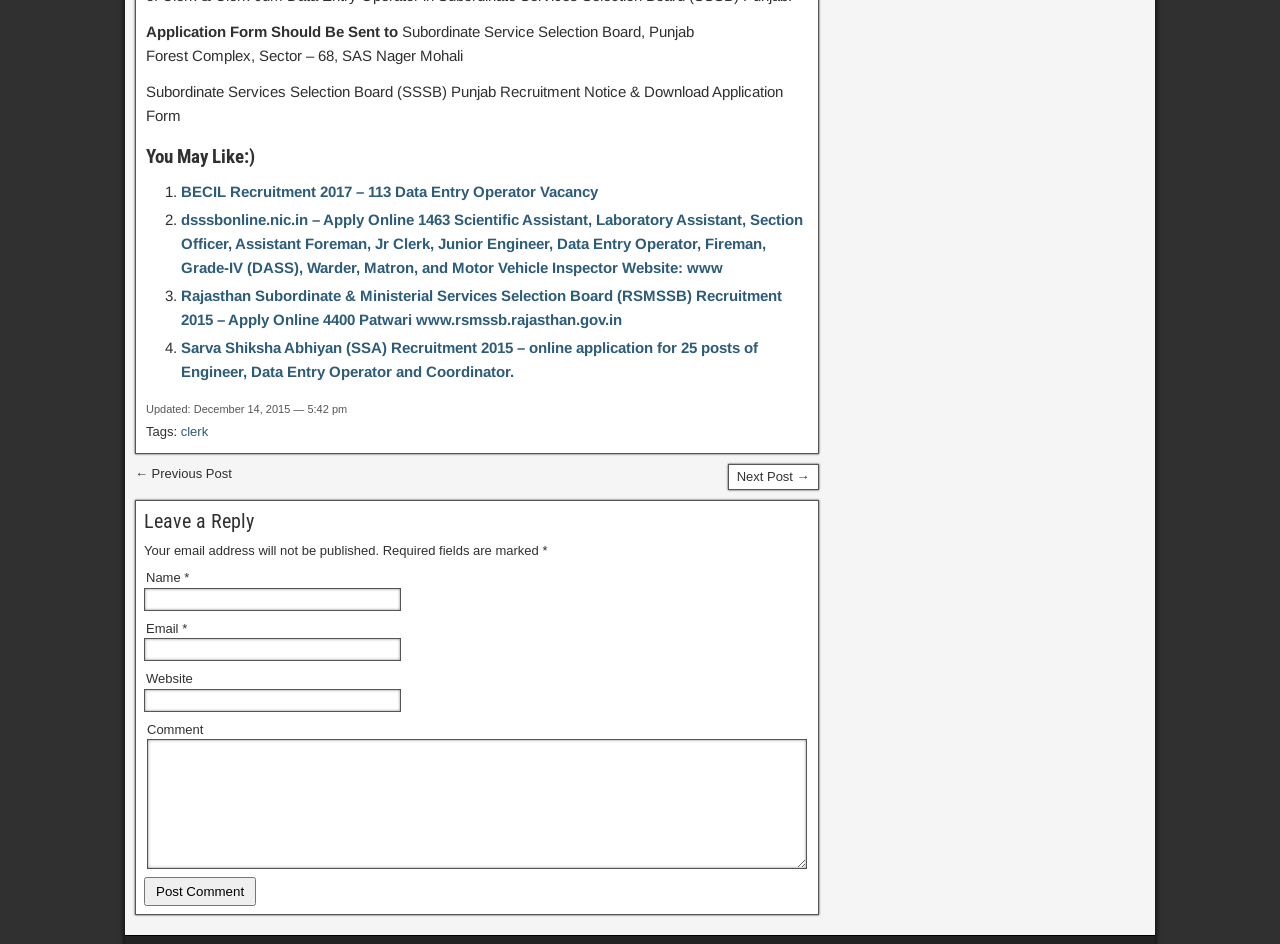What is the purpose of the textbox labeled 'Email'?
Look at the image and respond with a one-word or short-phrase answer.

To enter email address